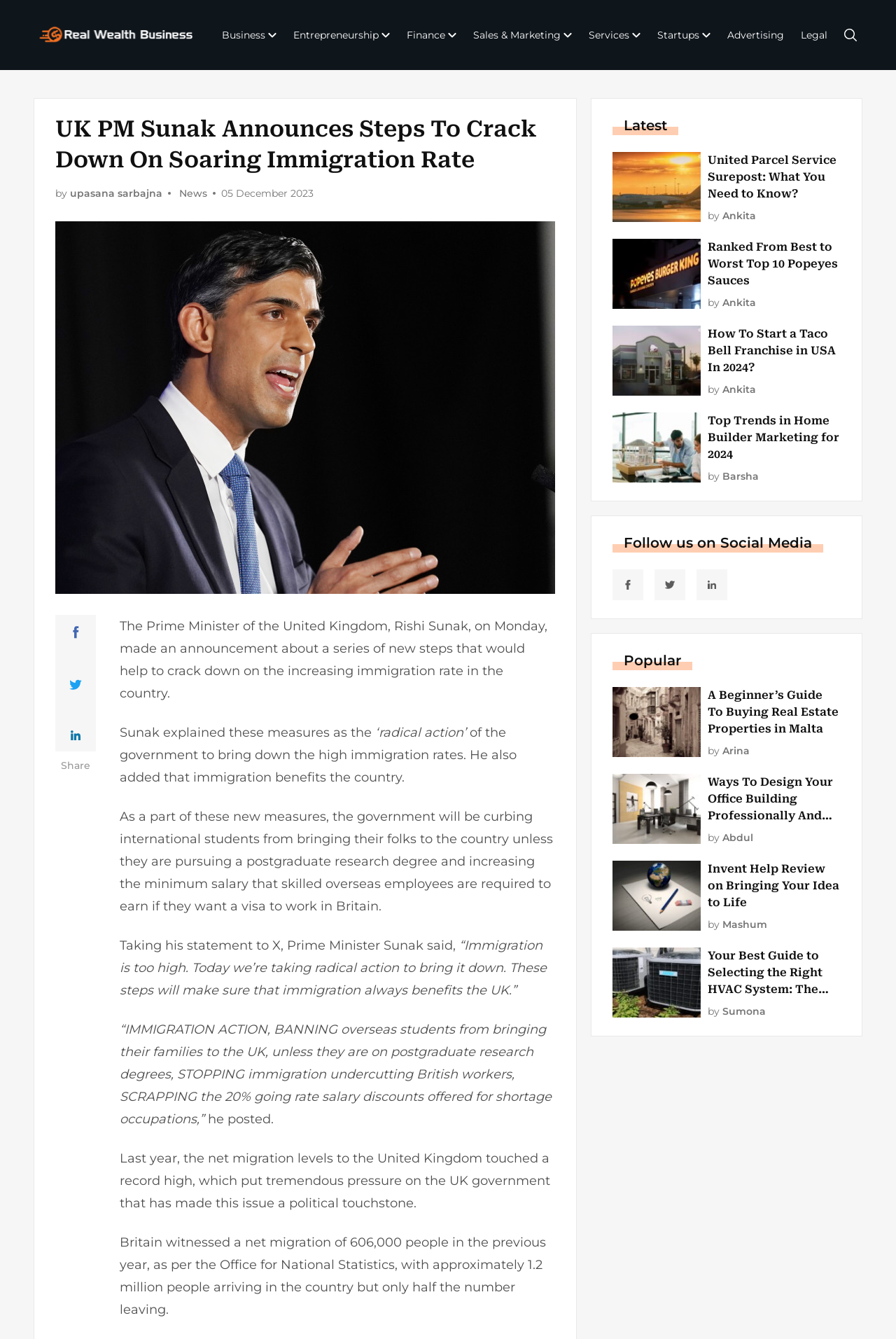Pinpoint the bounding box coordinates of the element you need to click to execute the following instruction: "Click on the 'Business' link". The bounding box should be represented by four float numbers between 0 and 1, in the format [left, top, right, bottom].

[0.241, 0.017, 0.315, 0.036]